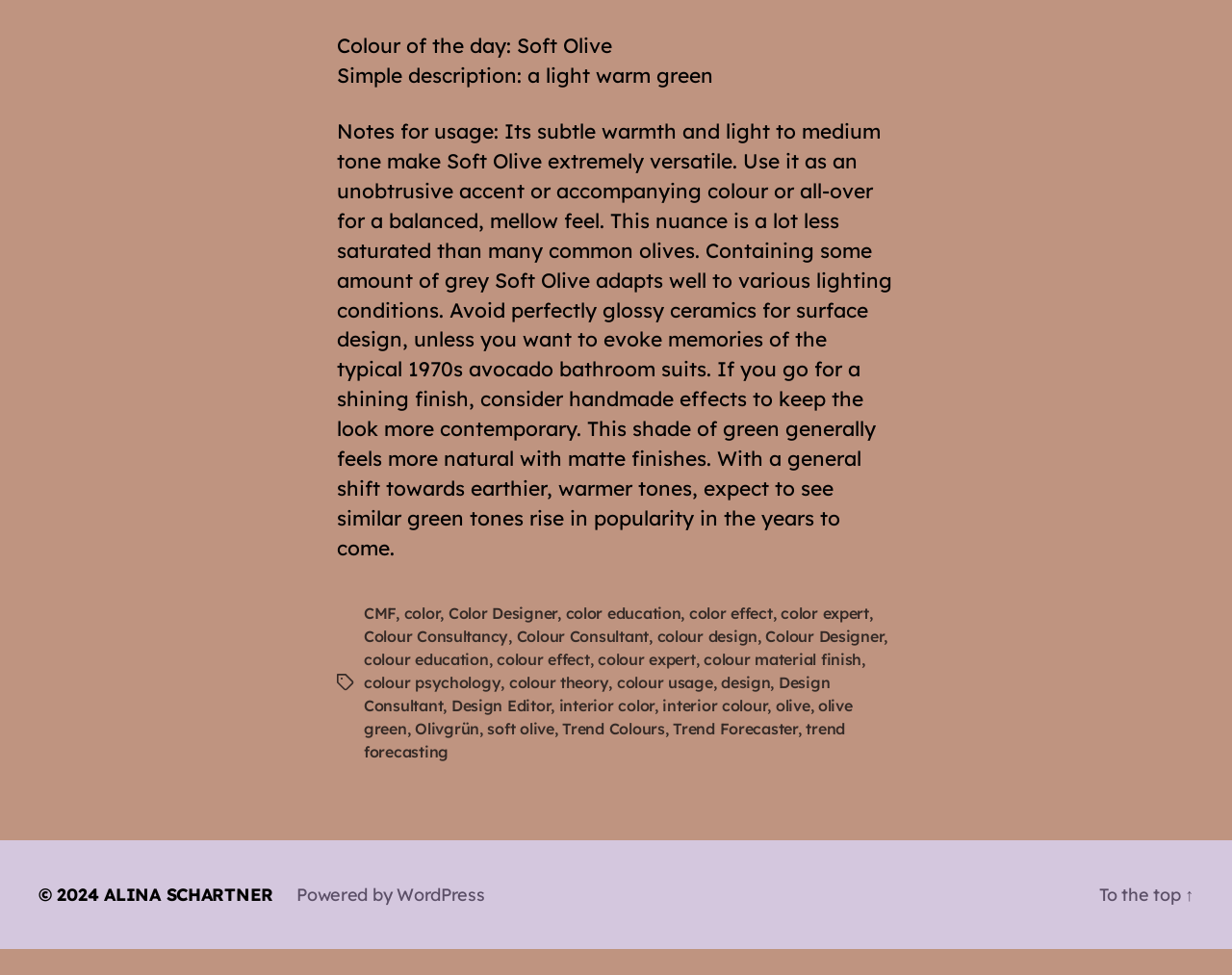Pinpoint the bounding box coordinates of the element that must be clicked to accomplish the following instruction: "Read the article 'The Key Elements of Great Providers'". The coordinates should be in the format of four float numbers between 0 and 1, i.e., [left, top, right, bottom].

None